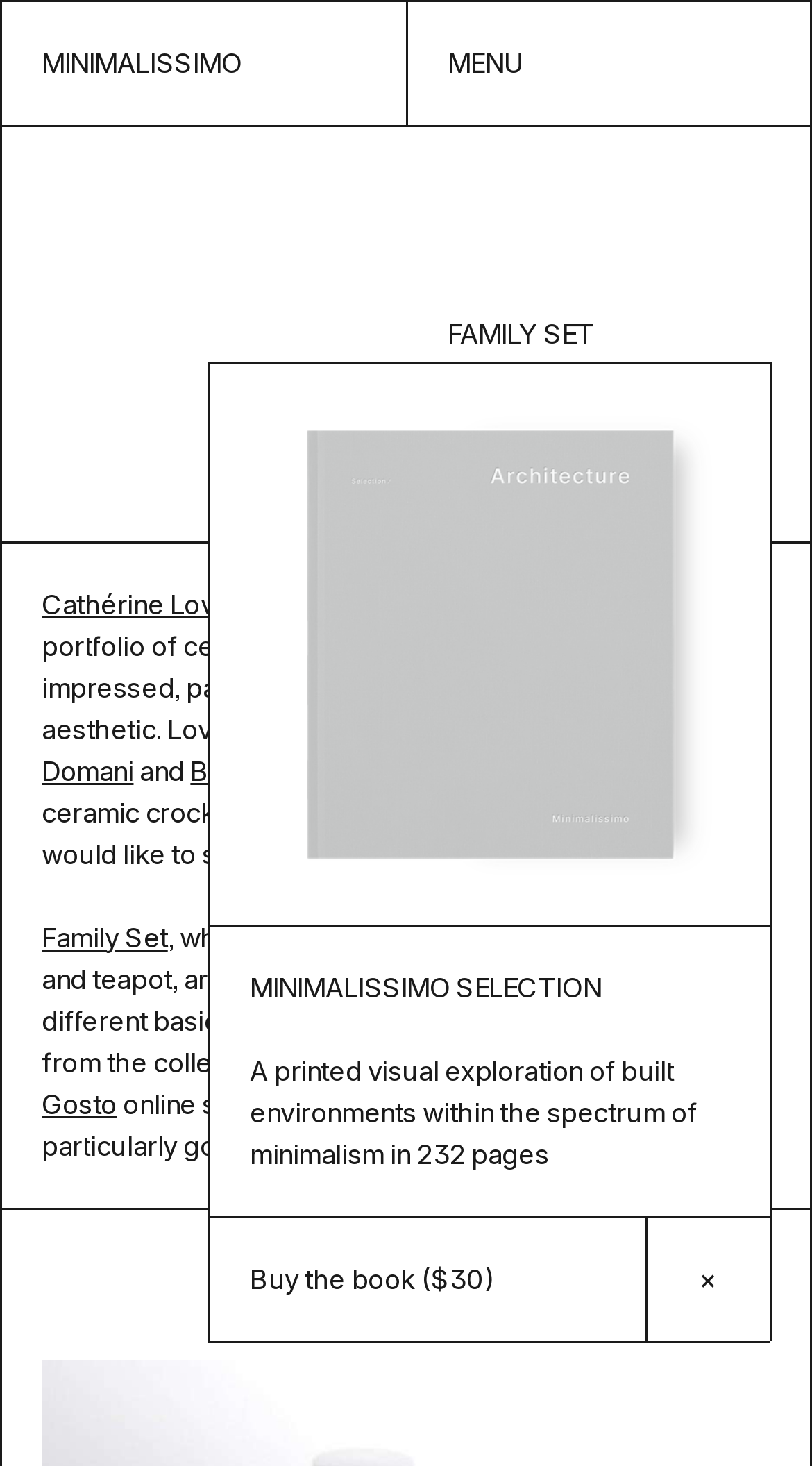Provide your answer to the question using just one word or phrase: What is the material used to make the ceramic crockery?

Stoneware clay